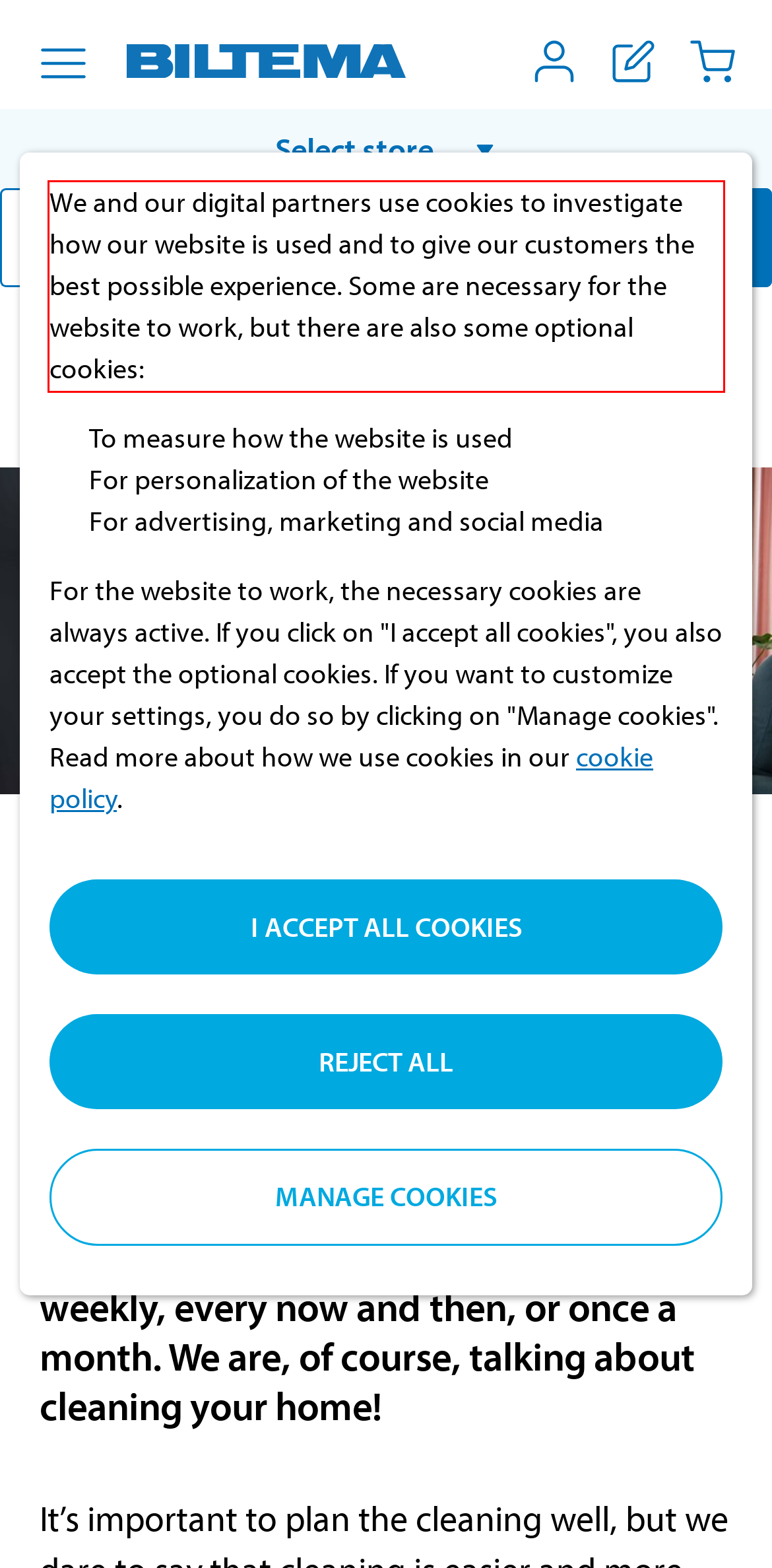In the given screenshot, locate the red bounding box and extract the text content from within it.

We and our digital partners use cookies to investigate how our website is used and to give our customers the best possible experience. Some are necessary for the website to work, but there are also some optional cookies: